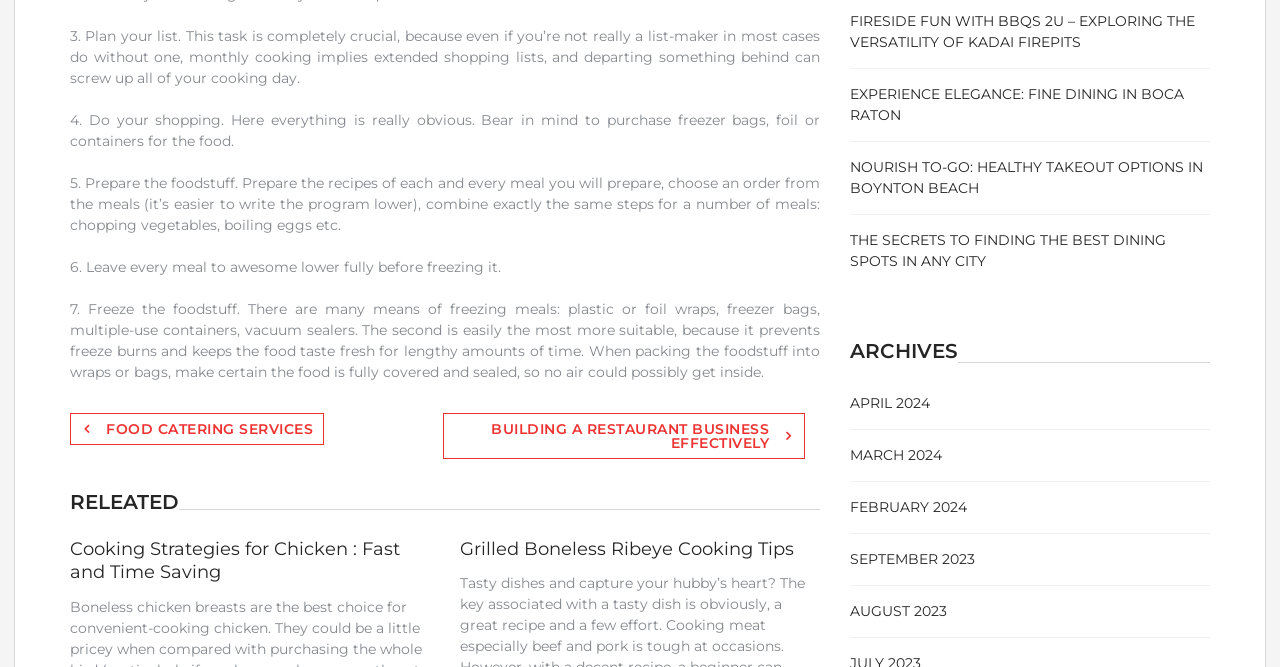Find the bounding box coordinates of the element to click in order to complete the given instruction: "Click on 'FOOD CATERING SERVICES'."

[0.055, 0.619, 0.253, 0.667]